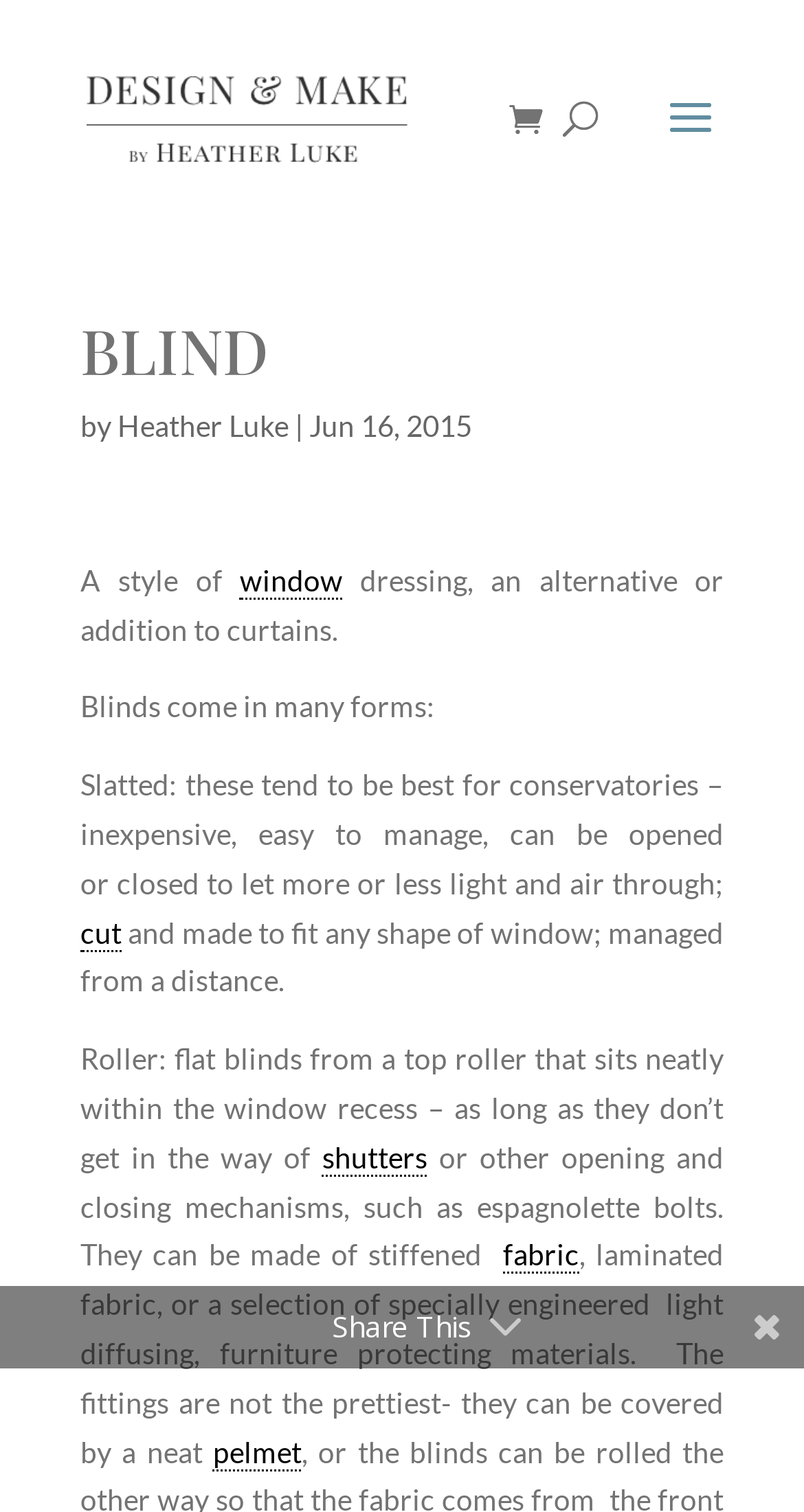Predict the bounding box for the UI component with the following description: "fabric".

[0.625, 0.818, 0.72, 0.843]